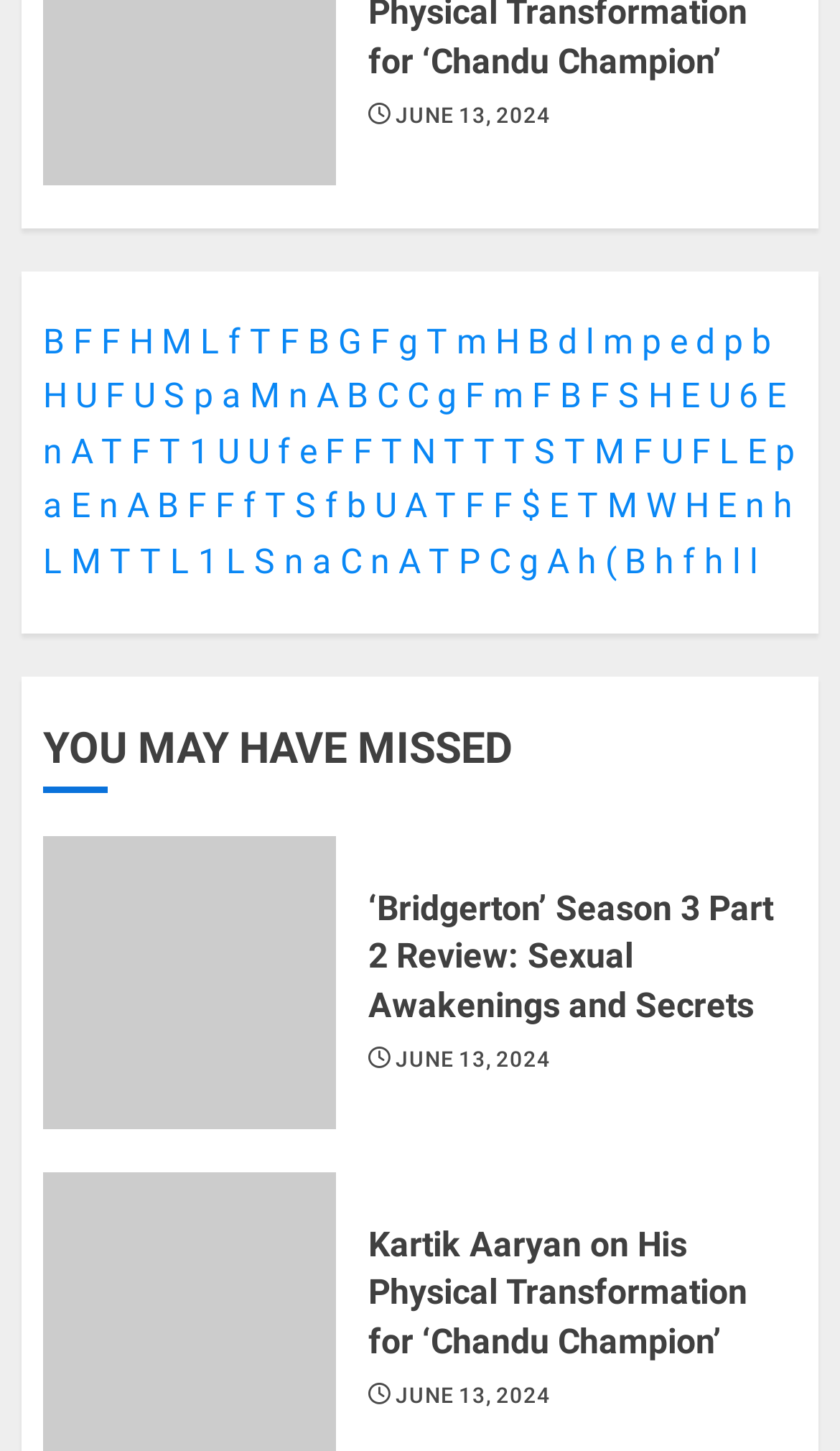Identify the bounding box coordinates of the clickable region to carry out the given instruction: "Click on '6'".

[0.879, 0.259, 0.903, 0.287]